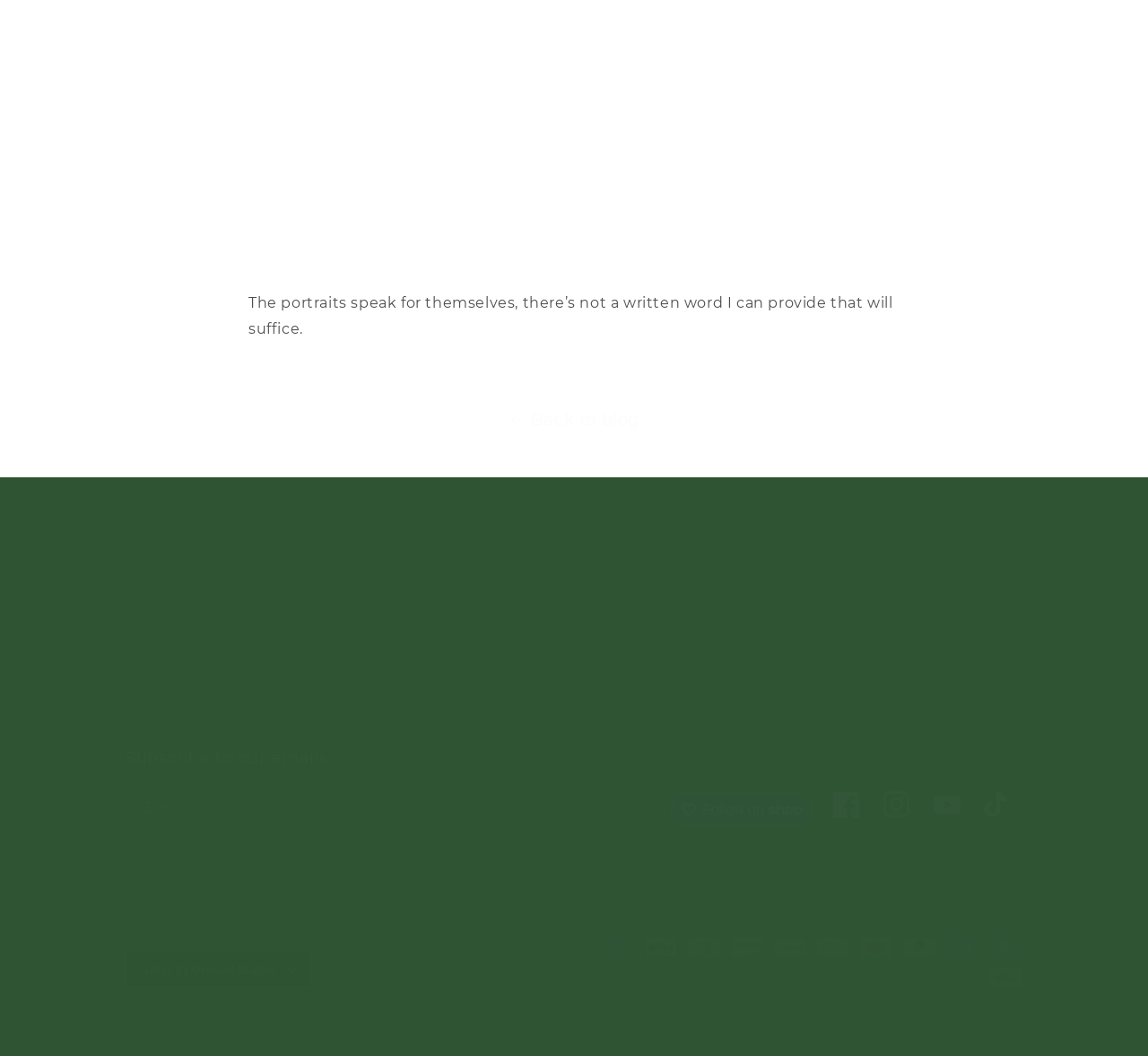What is the name of the movement? Observe the screenshot and provide a one-word or short phrase answer.

Live Hard Movement